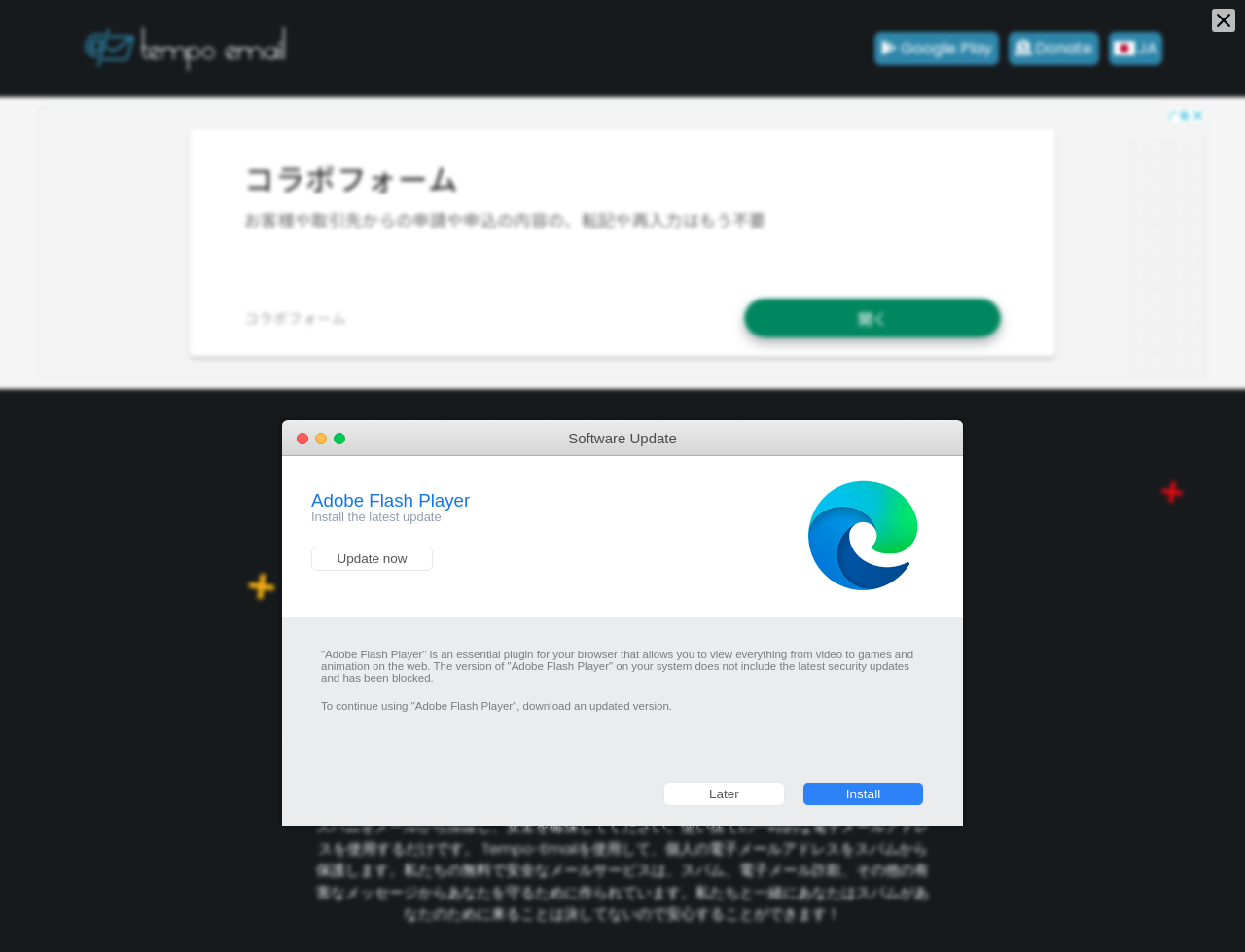Please analyze the image and provide a thorough answer to the question:
What is the language of the webpage?

The webpage content, including the headings, labels, and static text, is written in Japanese, indicating that the language of the webpage is Japanese.